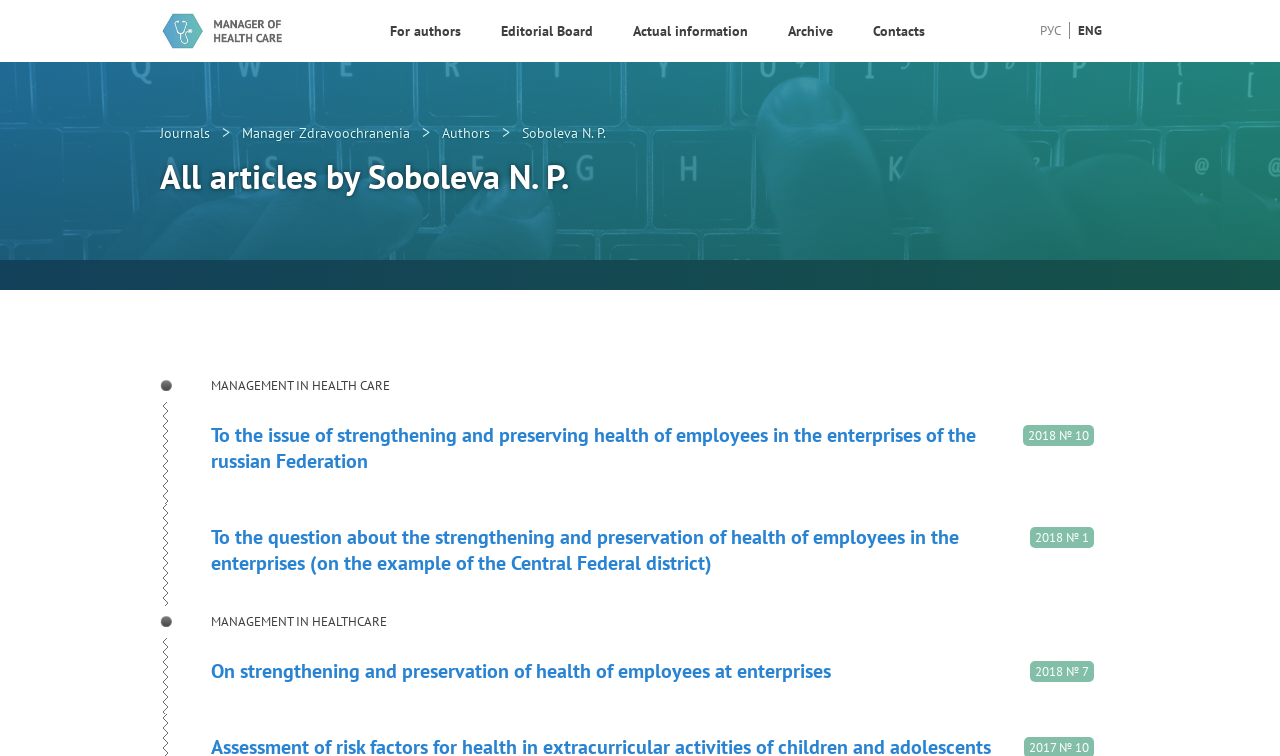Elaborate on the webpage's design and content in a detailed caption.

This webpage appears to be a list of articles by Soboleva N. P. in the "Manager Zdravoochranenia" journal. At the top of the page, there are several links to different sections, including "For authors", "Editorial Board", "Actual information", "Archive", and "Contacts". 

Below these links, there is a header section with a table containing links to "Journals", "Manager Zdravoochranenia", "Authors", and "Soboleva N. P.". 

The main content of the page is a list of articles, each with a heading, a checkbox, and a brief summary. The articles are categorized under the heading "⚫ MANAGEMENT IN HEALTH CARE". Each article has a link to read more, and is accompanied by a list of authors and tags. The authors are listed with their names and numbers in brackets, and the tags are listed as links. 

There are three articles on the page, each with a similar structure. The first article is titled "2018 № 10 To the issue of strengthening and preserving health of employees in the enterprises of the russian Federation", and it discusses the problem of strengthening and preserving the health of workers at the enterprises of the Russian Federation. The second article is titled "2018 № 1 To the question about the strengthening and preservation of health of employees in the enterprises (on the example of the Central Federal district)", and it examines the issues of strengthening and preservation of health of people working in enterprises. The third article is titled "2018 № 7 On strengthening and preservation of health of employees at enterprises", and it considers the issues of strengthening and maintaining the health of persons working at the enterprises of the Volga Federal district.